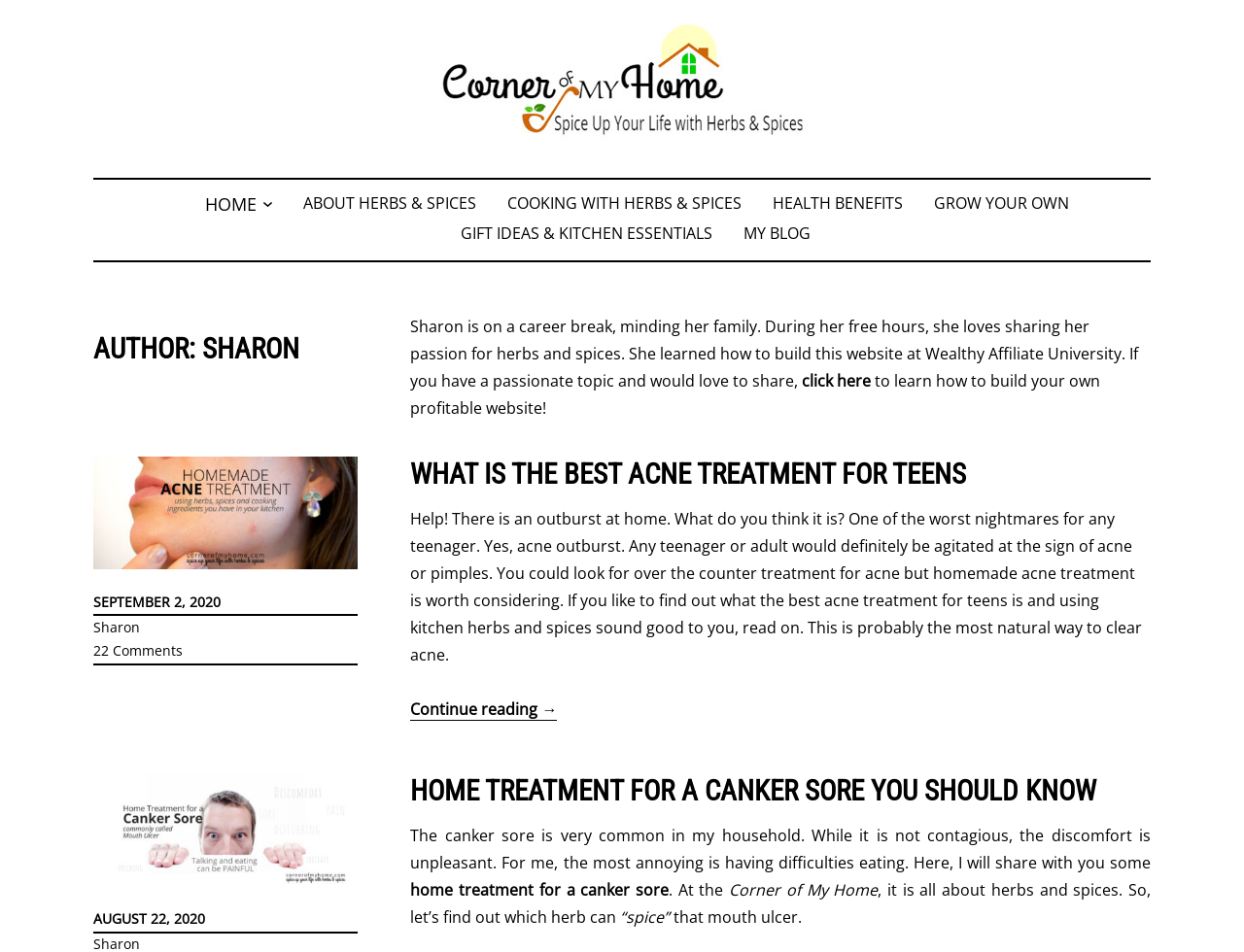Please identify the bounding box coordinates of the element I need to click to follow this instruction: "View the 'GROW YOUR OWN' page".

[0.751, 0.202, 0.859, 0.224]